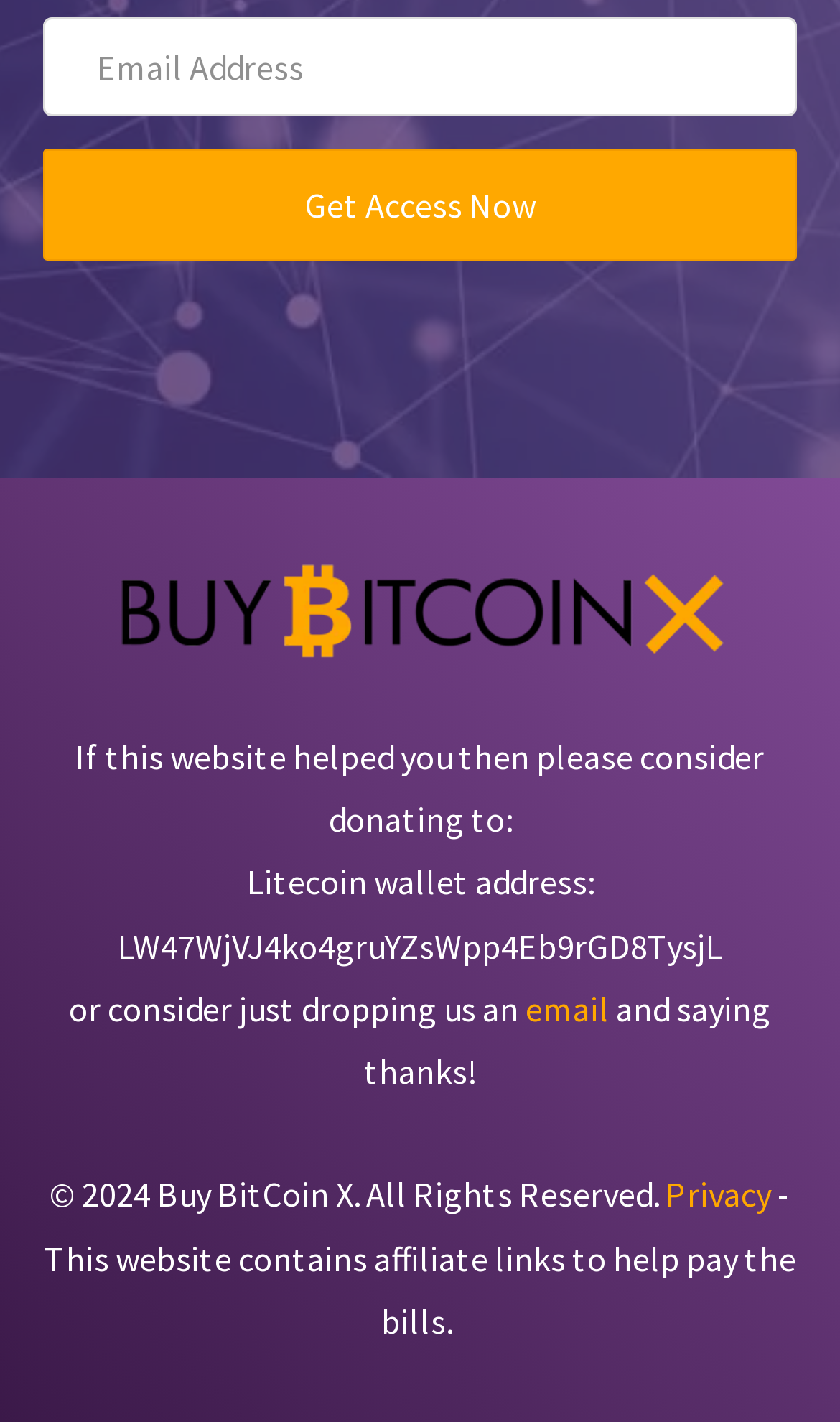What is the copyright year of the website?
Answer the question with as much detail as possible.

The copyright information at the bottom of the webpage states '© 2024 Buy BitCoin X. All Rights Reserved.', indicating that the website's copyright year is 2024.